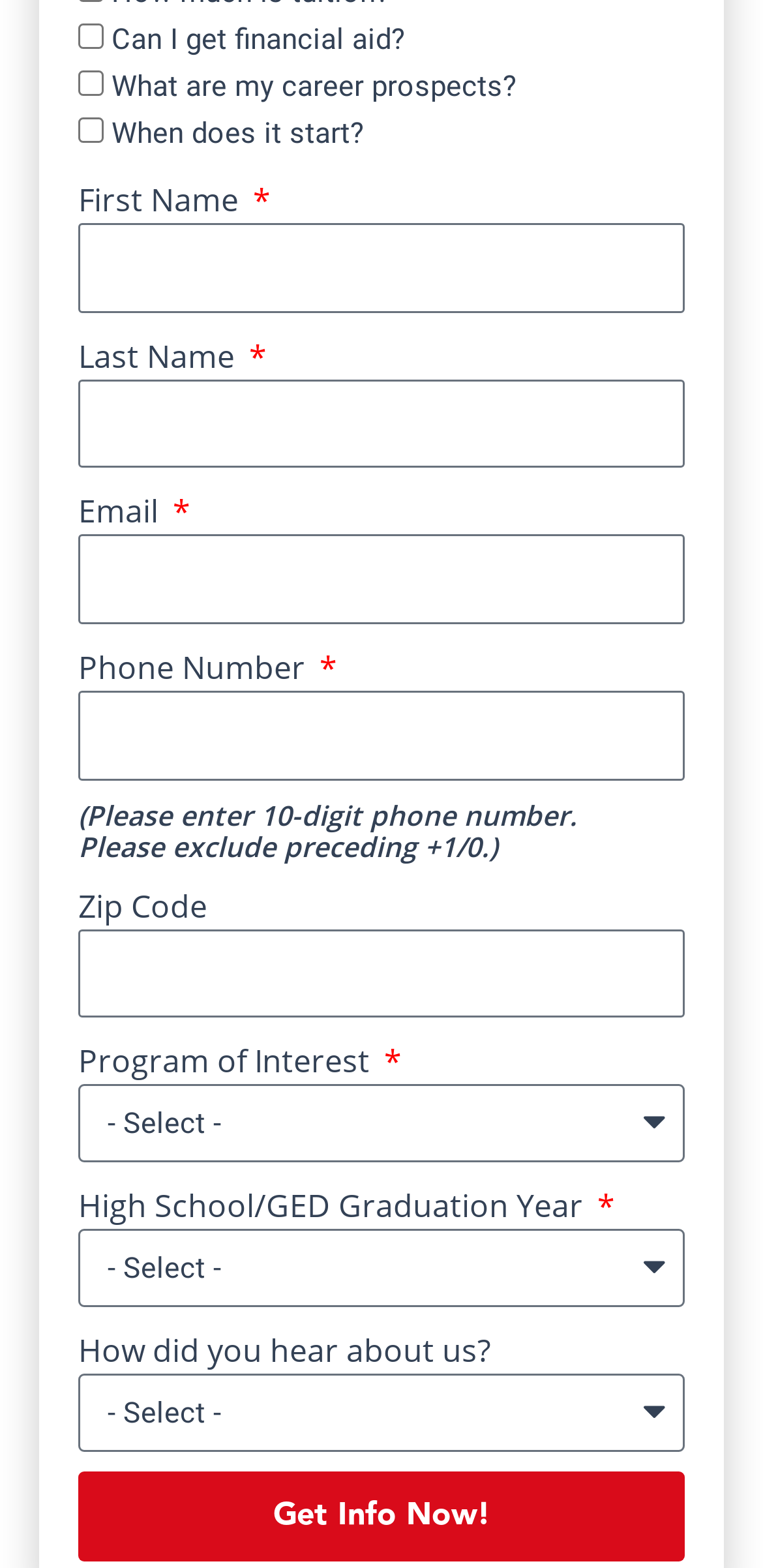Identify the bounding box coordinates of the section to be clicked to complete the task described by the following instruction: "Check 'Can I get financial aid?'". The coordinates should be four float numbers between 0 and 1, formatted as [left, top, right, bottom].

[0.103, 0.015, 0.136, 0.031]